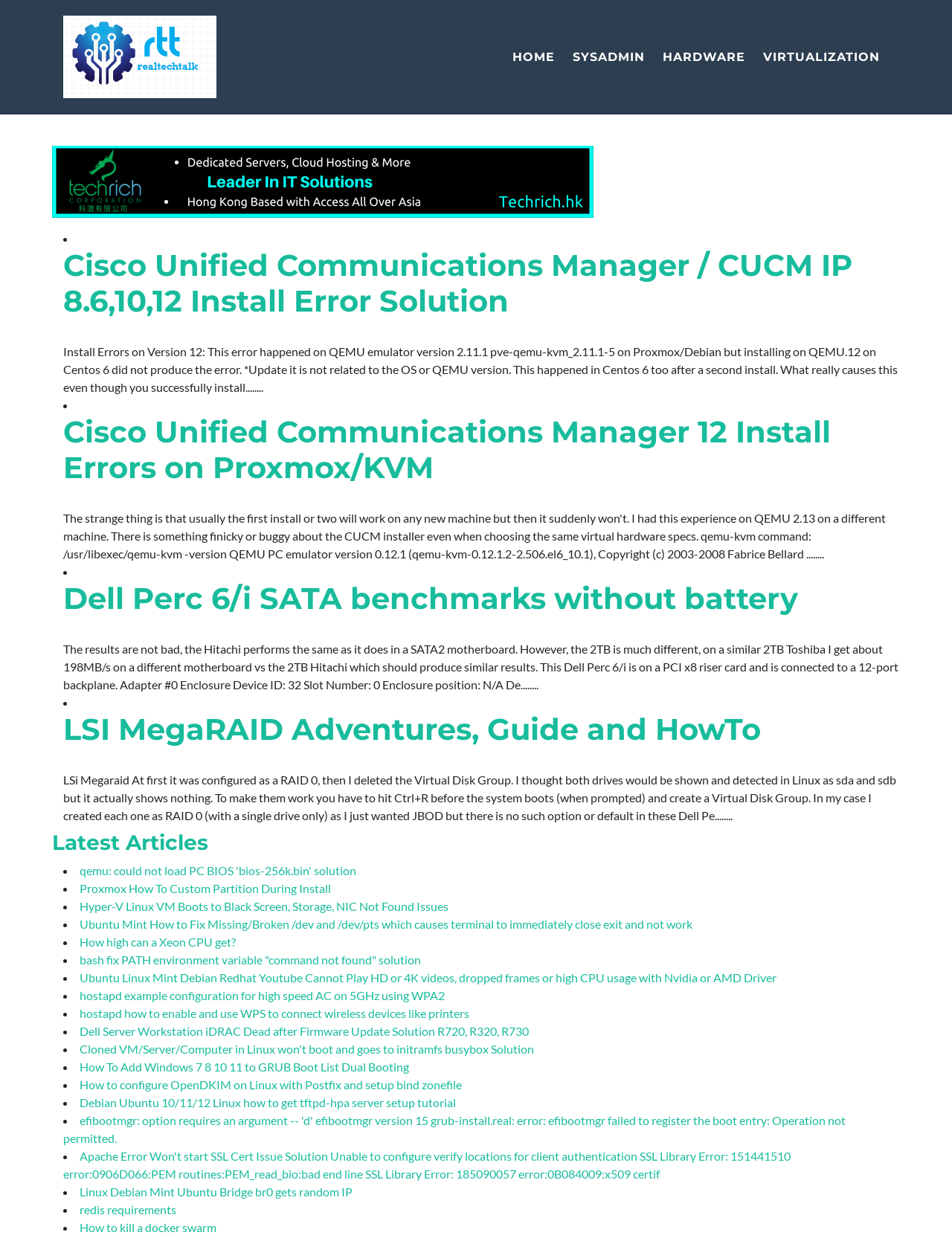Answer briefly with one word or phrase:
What is the first link on the webpage?

HOME